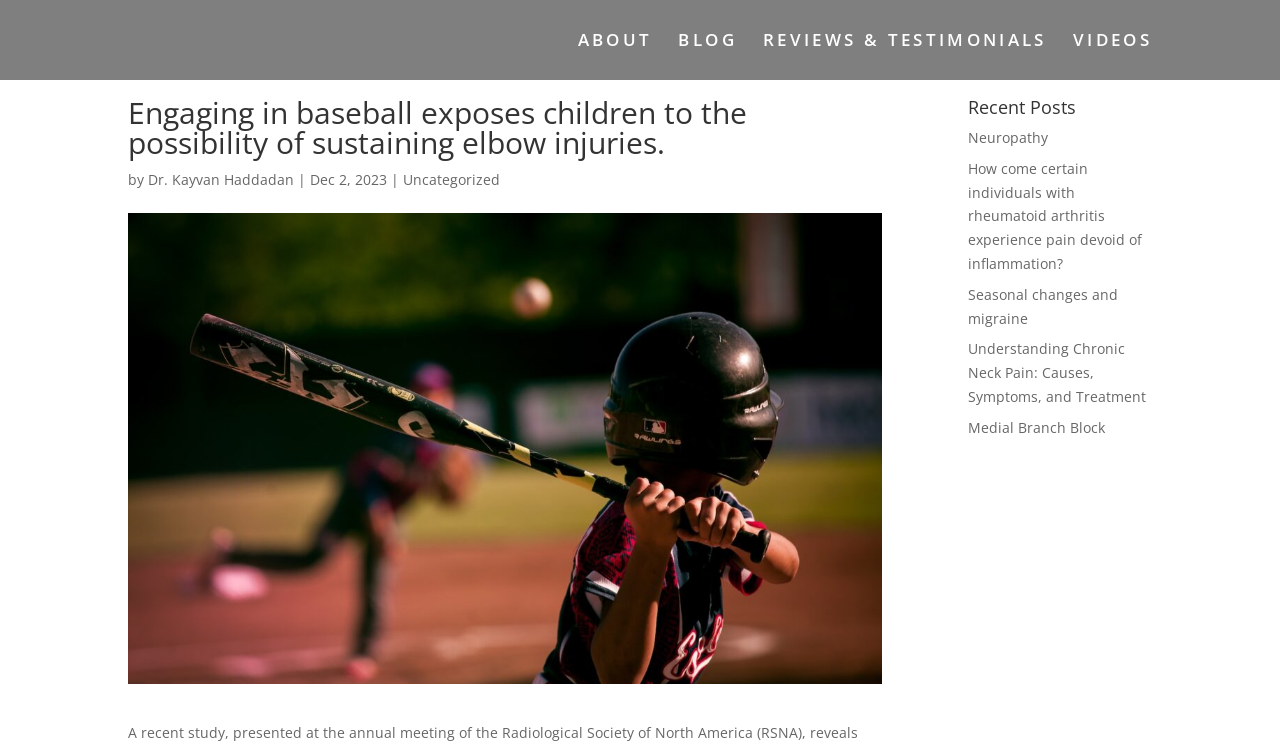Given the element description "Videos", identify the bounding box of the corresponding UI element.

[0.838, 0.044, 0.9, 0.107]